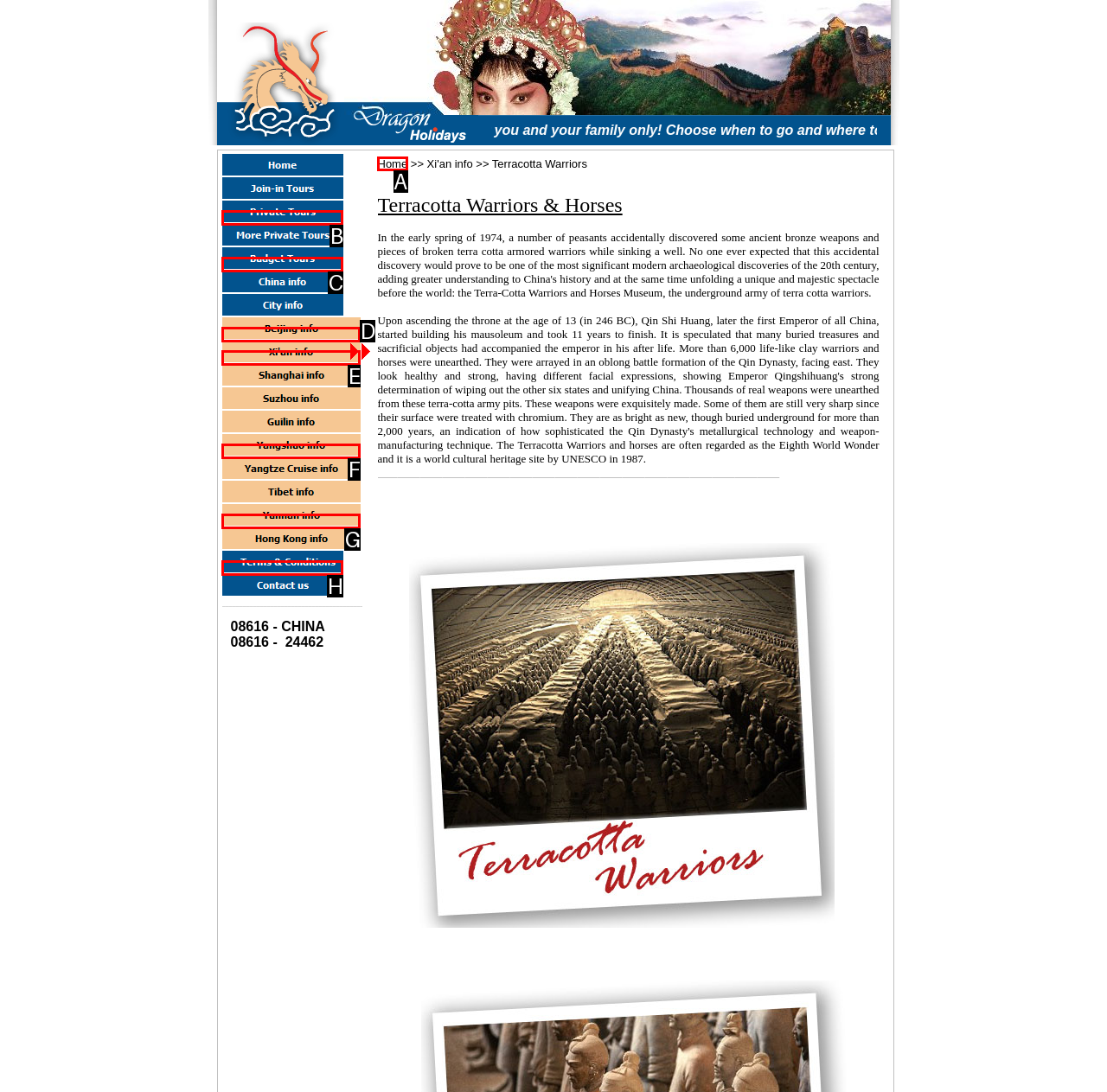Determine which option should be clicked to carry out this task: Click the 'Home' link
State the letter of the correct choice from the provided options.

A